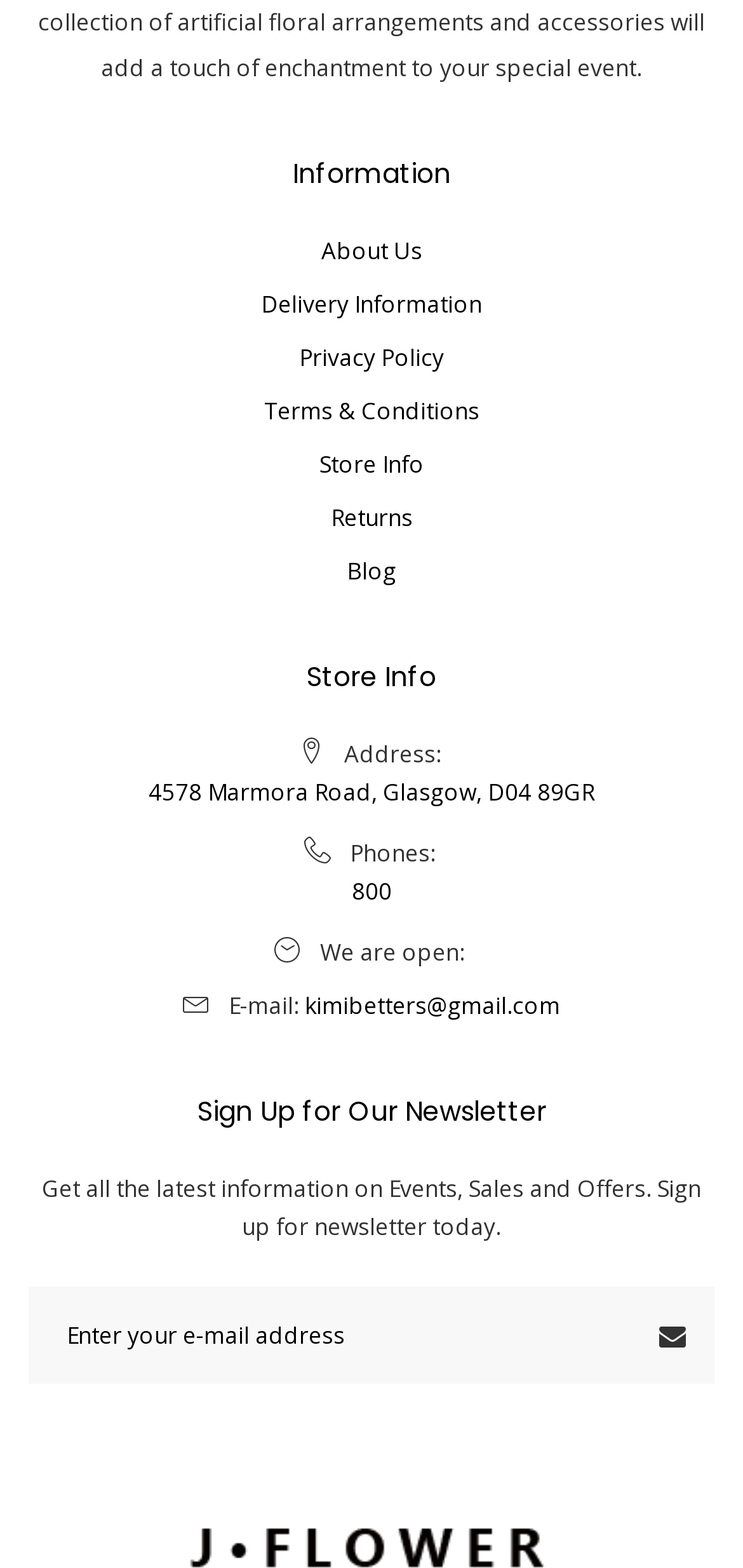Identify the bounding box coordinates of the region that needs to be clicked to carry out this instruction: "Get newsletter". Provide these coordinates as four float numbers ranging from 0 to 1, i.e., [left, top, right, bottom].

[0.874, 0.82, 0.962, 0.883]